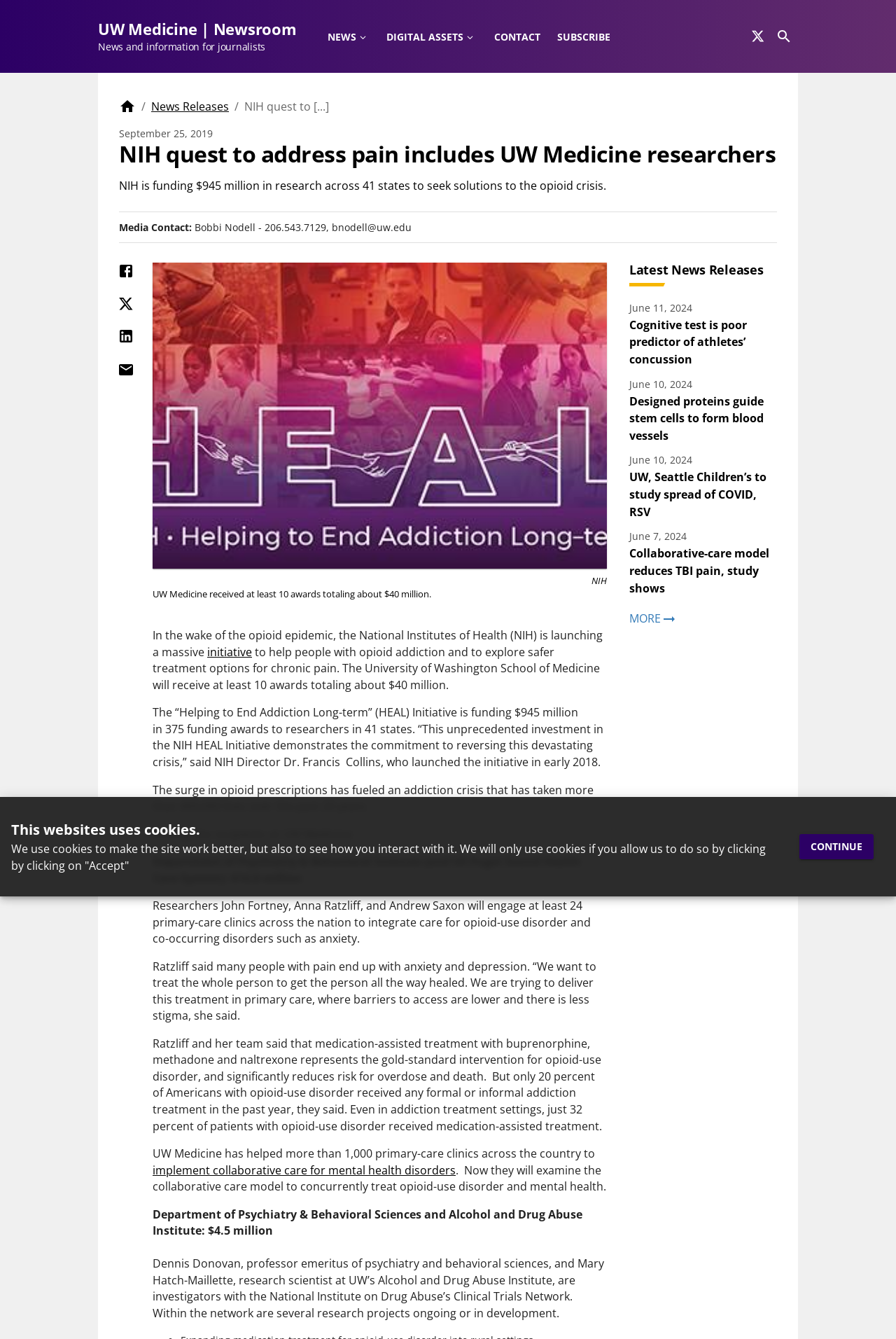Please find and generate the text of the main heading on the webpage.

NIH quest to address pain includes UW Medicine researchers